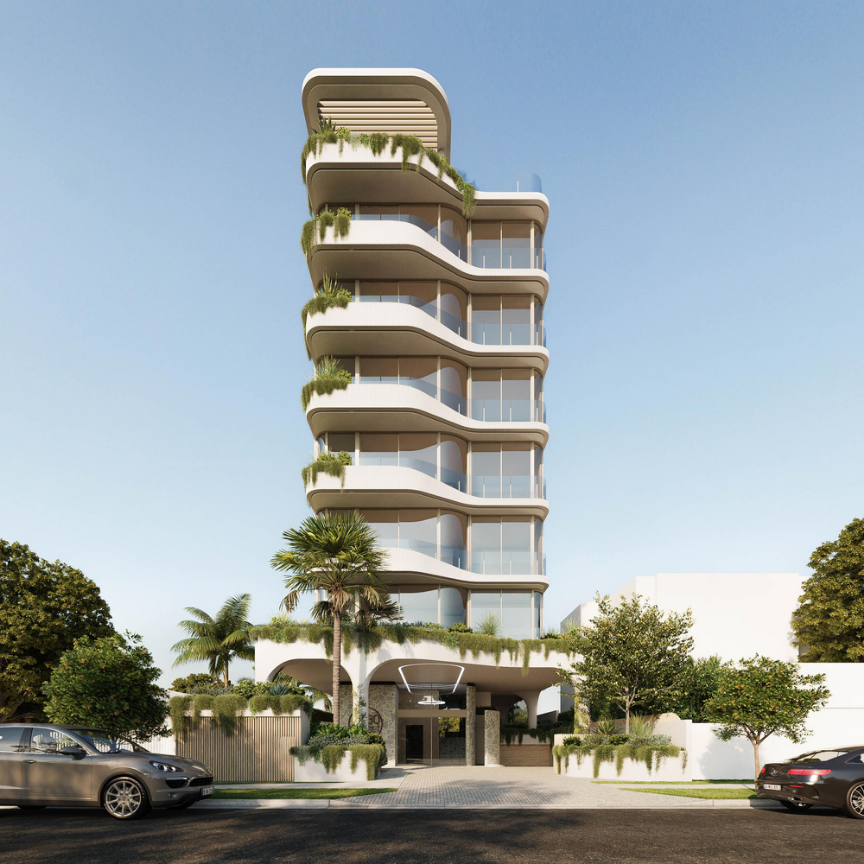How many residential apartments are in the building? Look at the image and give a one-word or short phrase answer.

Six